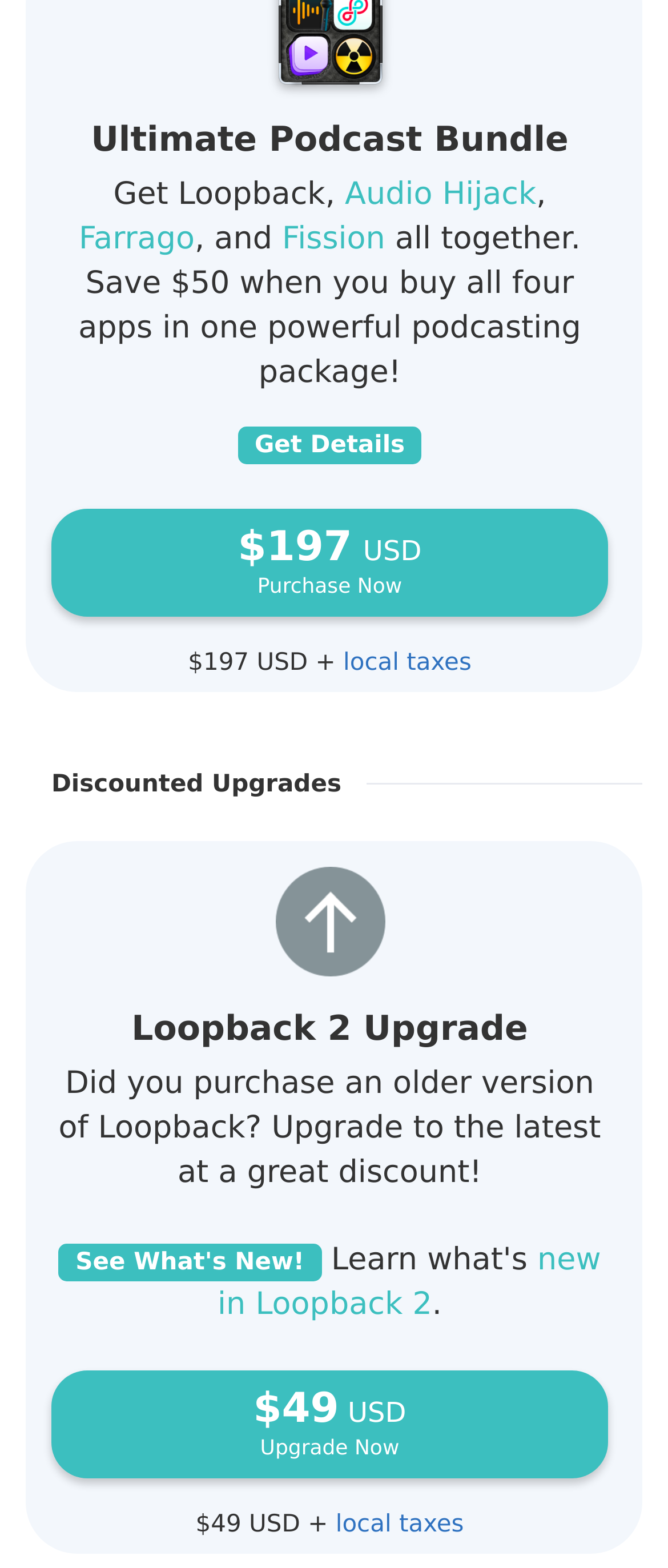Show me the bounding box coordinates of the clickable region to achieve the task as per the instruction: "Upgrade to Loopback 2 now".

[0.077, 0.874, 0.91, 0.943]